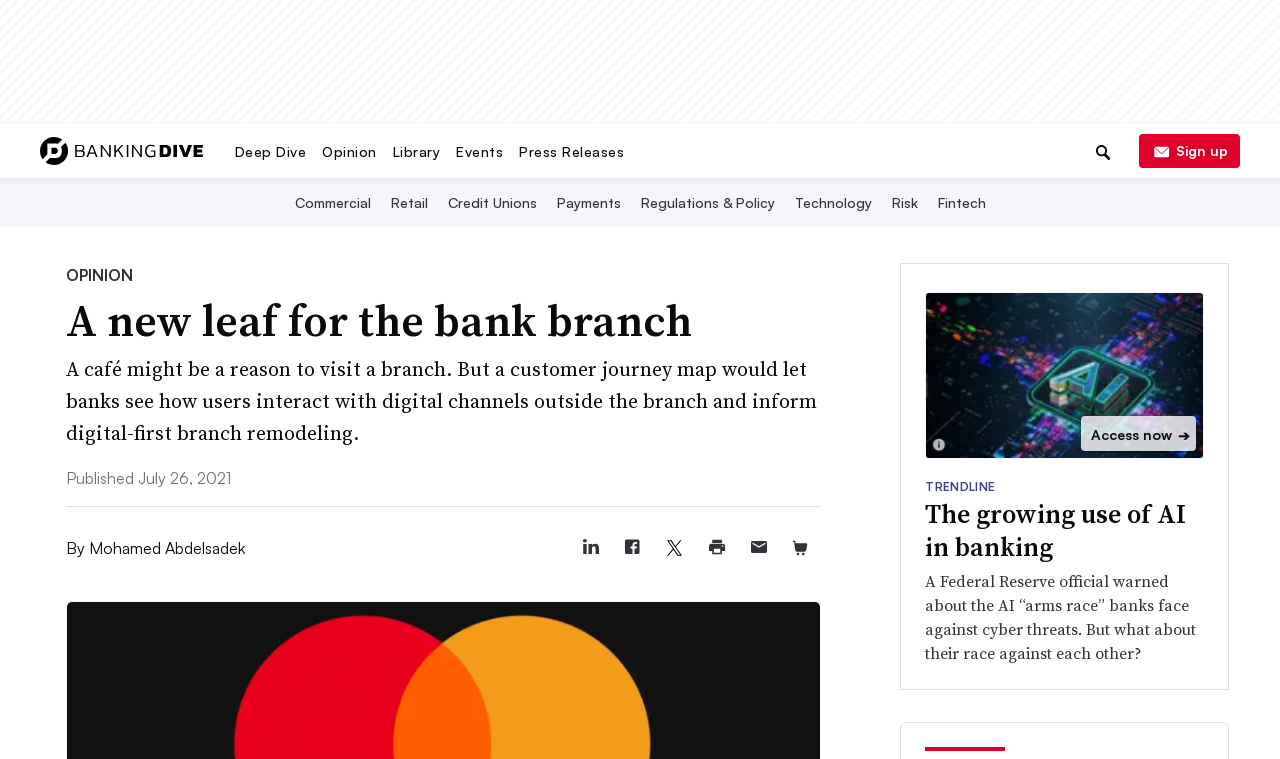Identify the bounding box coordinates for the region to click in order to carry out this instruction: "Search for banking news". Provide the coordinates using four float numbers between 0 and 1, formatted as [left, top, right, bottom].

[0.363, 0.162, 0.609, 0.211]